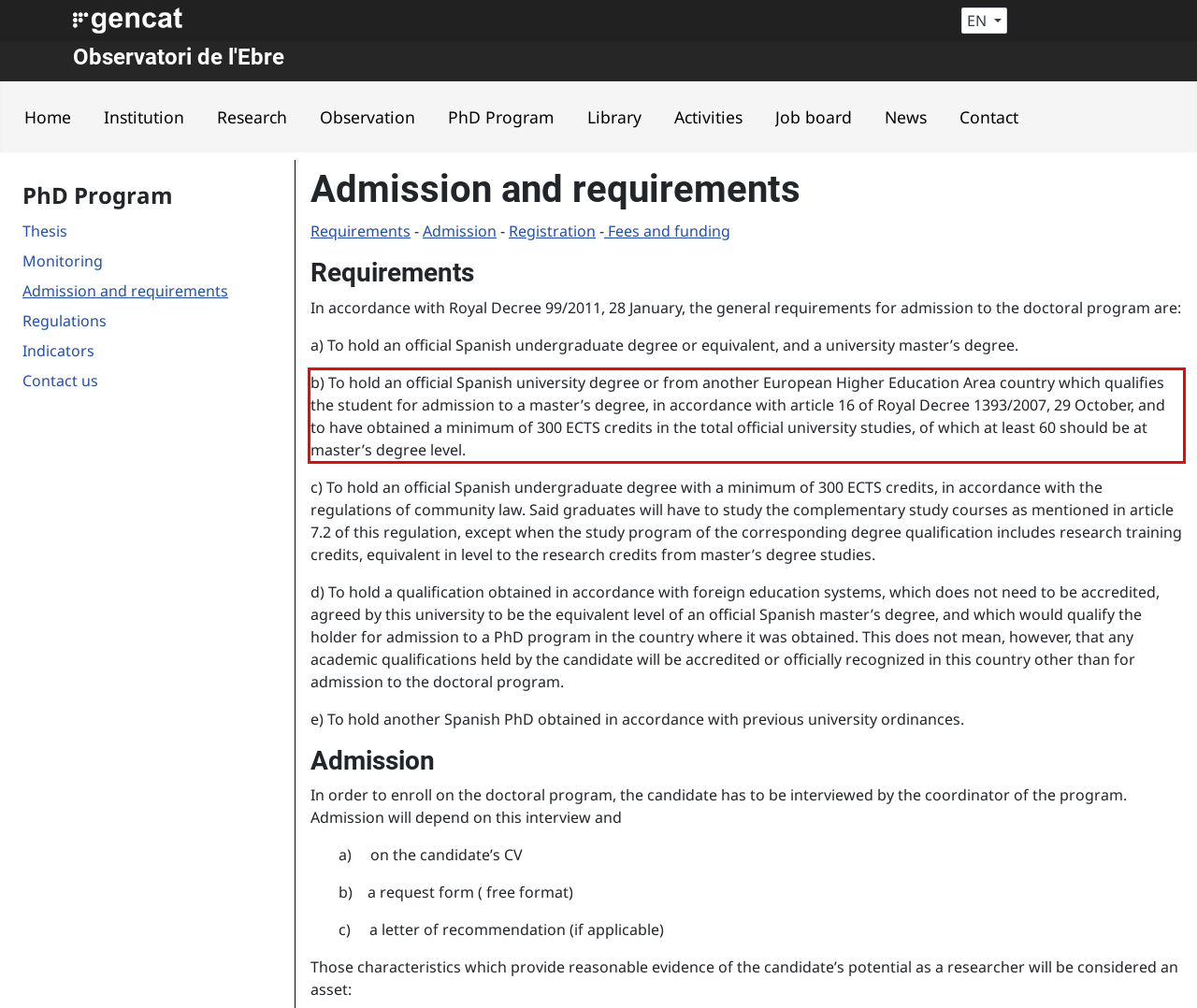Using OCR, extract the text content found within the red bounding box in the given webpage screenshot.

b) To hold an official Spanish university degree or from another European Higher Education Area country which qualifies the student for admission to a master’s degree, in accordance with article 16 of Royal Decree 1393/2007, 29 October, and to have obtained a minimum of 300 ECTS credits in the total official university studies, of which at least 60 should be at master’s degree level.